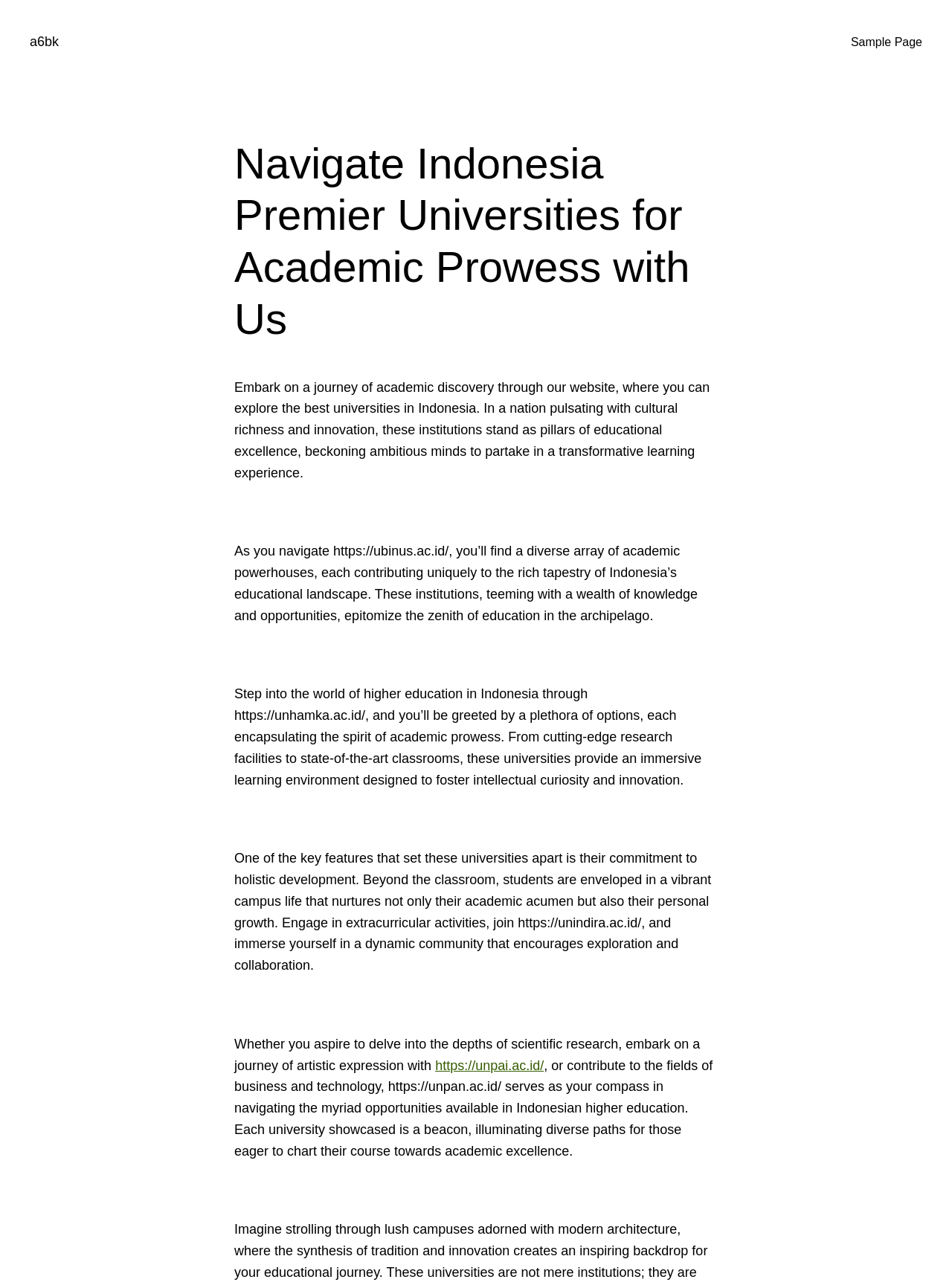Create a full and detailed caption for the entire webpage.

The webpage is about navigating premier universities in Indonesia for academic excellence. At the top left, there is a link "a6bk" and at the top right, there is a link "Sample Page". Below these links, there is a heading that matches the title of the webpage, "Navigate Indonesia Premier Universities for Academic Prowess with Us". 

Under the heading, there is a paragraph of text that introduces the website as a platform to explore the best universities in Indonesia, which are pillars of educational excellence. This paragraph is followed by a series of paragraphs that describe the universities, highlighting their unique contributions to Indonesia's educational landscape, their commitment to holistic development, and the opportunities they offer for academic excellence.

Throughout these paragraphs, there are links to specific university websites, such as https://ubinus.ac.id/, https://unhamka.ac.id/, https://unindira.ac.id/, https://unpai.ac.id/, and https://unpan.ac.id/, which are embedded in the text. These links are positioned in the middle of the page, aligned with the corresponding paragraphs. The text also mentions the universities' research facilities, classrooms, and campus life, giving a sense of the immersive learning environment they provide.